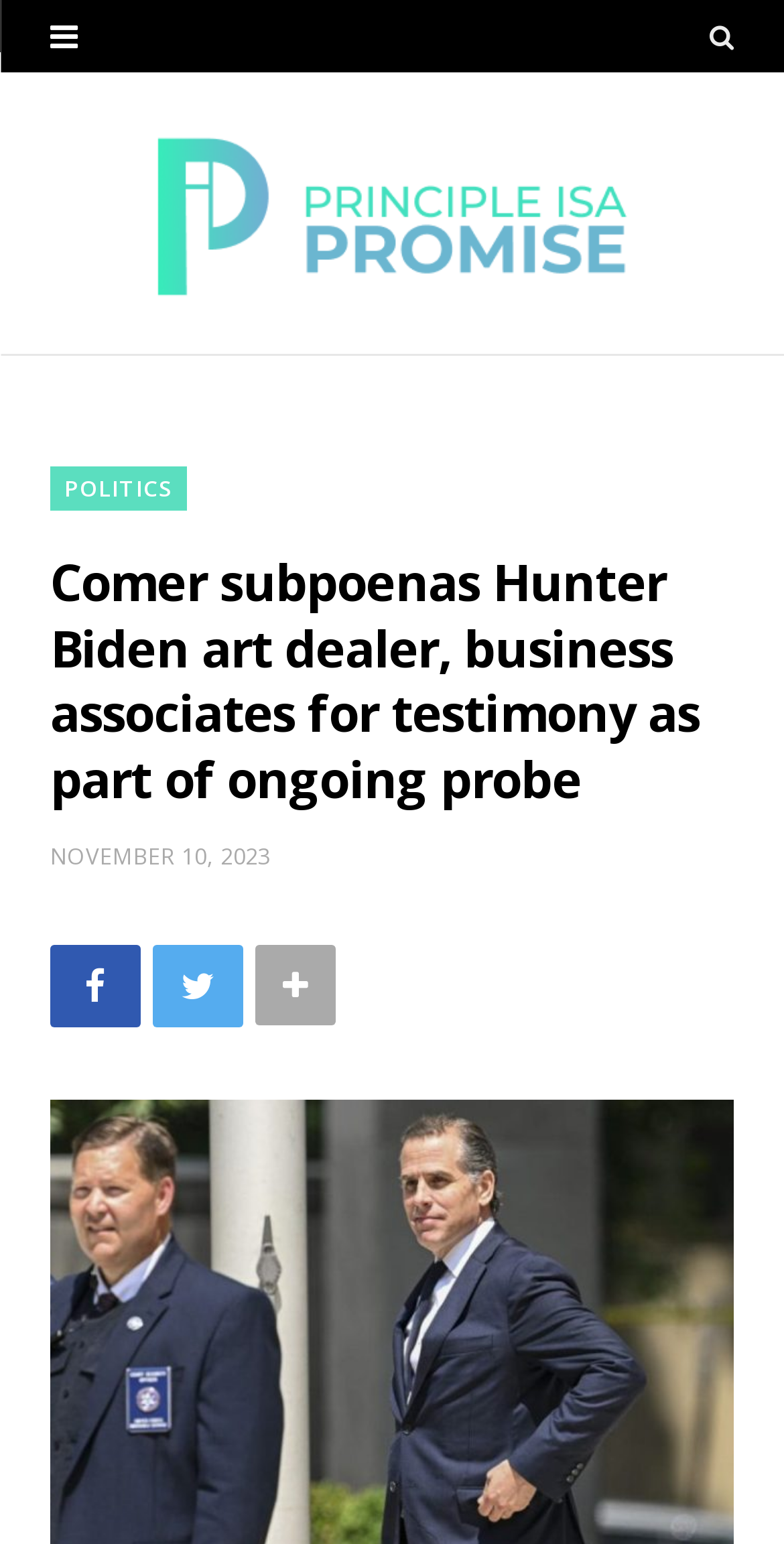How many social media links are there on this webpage?
Provide a detailed answer to the question using information from the image.

I counted the number of social media links by examining the link elements with the icons '', '', and '' which are located at the bottom of the webpage, indicating the presence of three social media links.